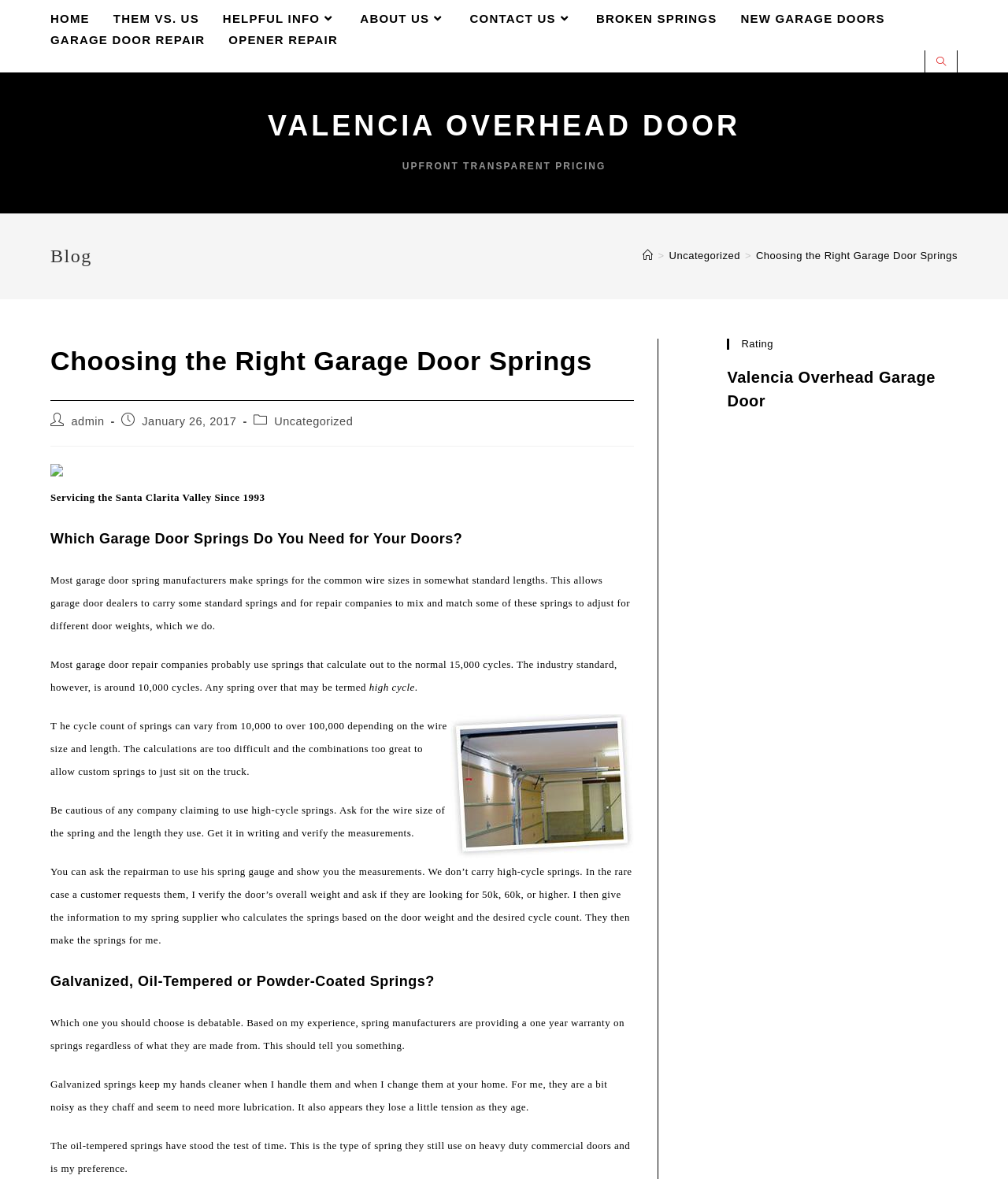Give a short answer to this question using one word or a phrase:
What is the name of the company?

Valencia Overhead Door